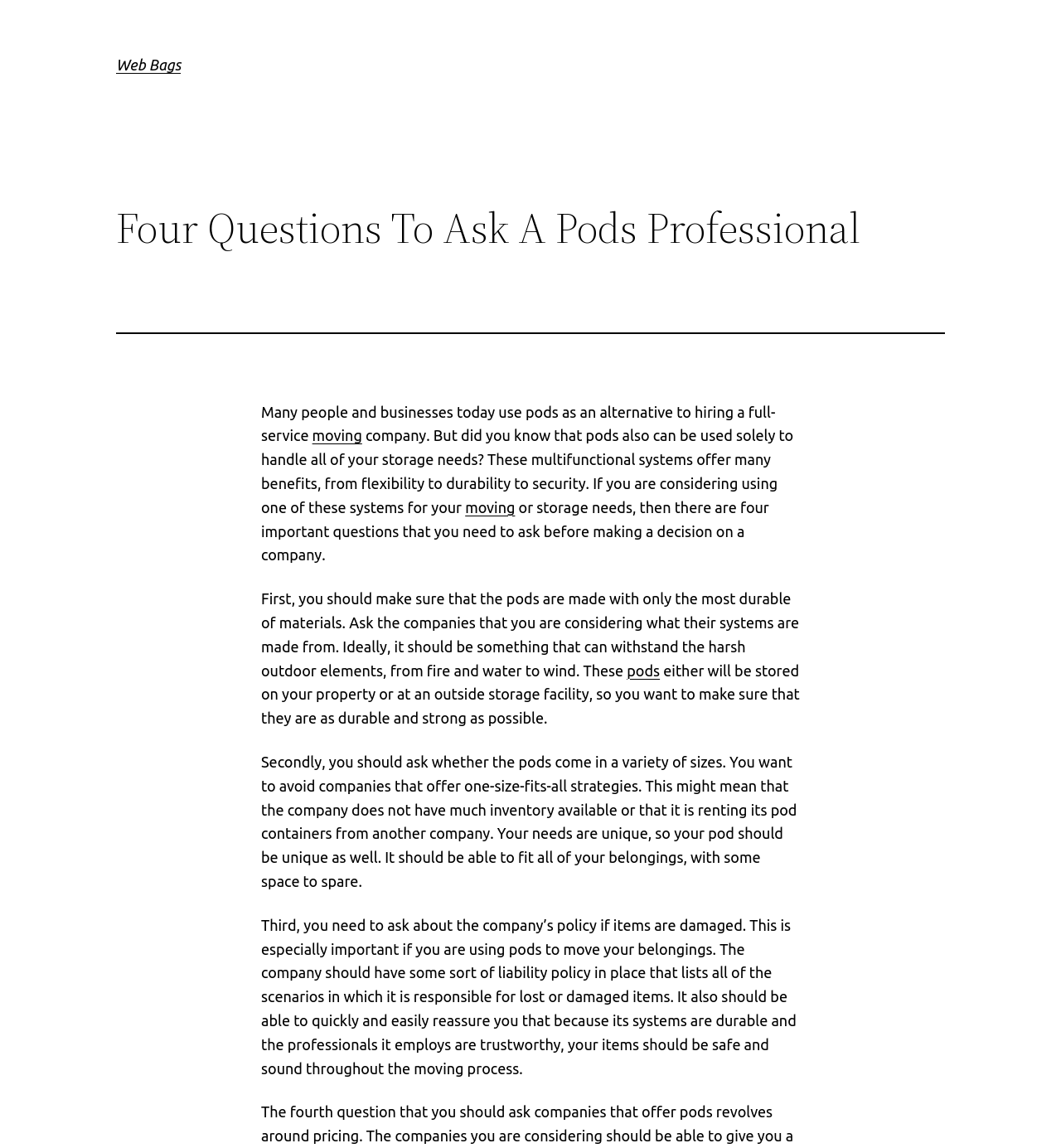Analyze the image and provide a detailed answer to the question: Why is it important to ask about pod sizes?

The webpage advises asking about pod sizes to ensure that the company offers a variety of sizes to fit unique needs, rather than a one-size-fits-all approach.